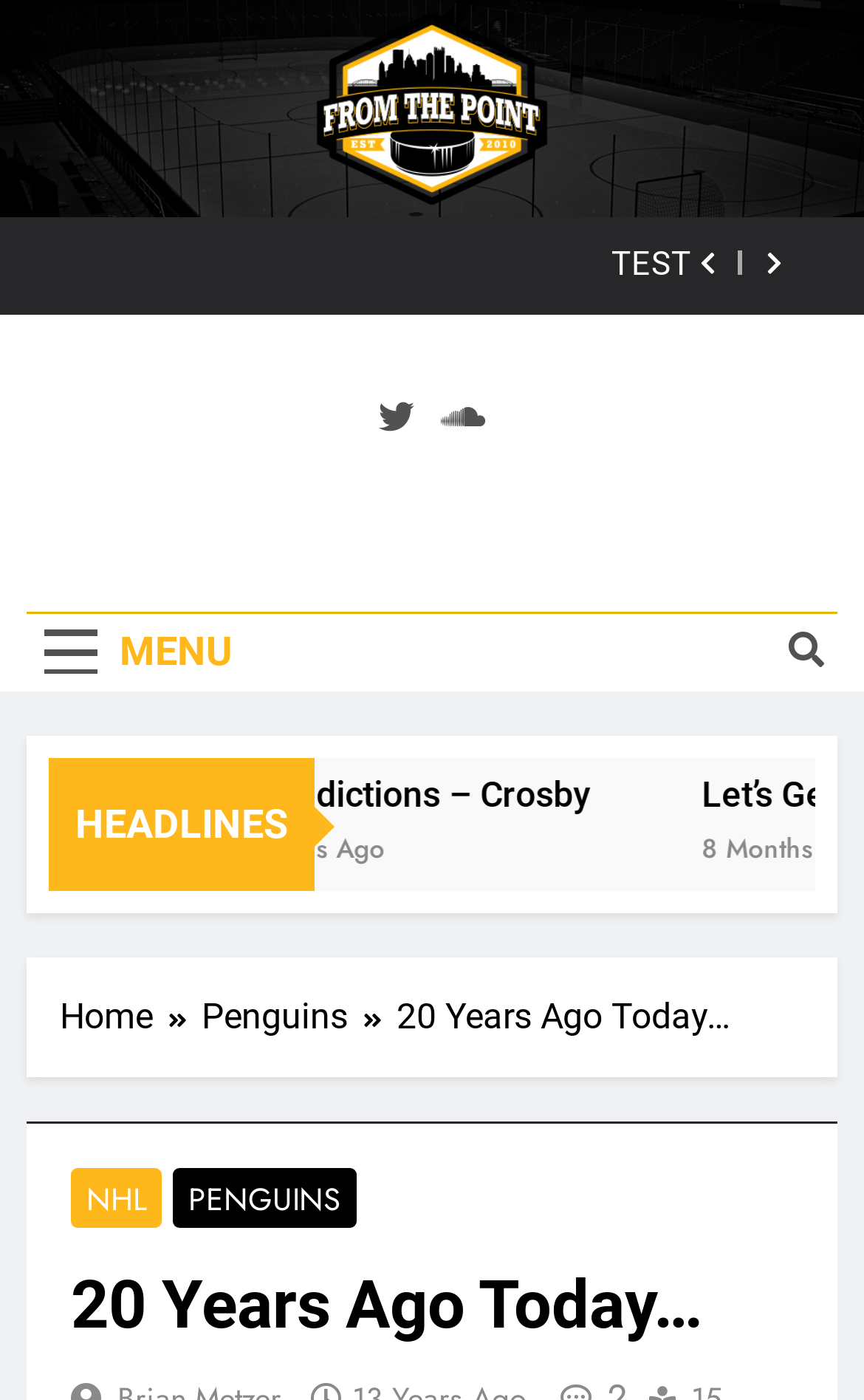Give a comprehensive overview of the webpage, including key elements.

The webpage appears to be a news article or blog post from "From The Point" about the Pittsburgh Penguins, NHL, and hockey. At the top, there is a button with an icon '\uf053' on the left, followed by a list item with a link labeled "TEST". On the right side, there are two more buttons with icons '\uf054' and '\uf099', as well as a link with an icon '\uf1be'. Below these elements, there is a link with the text "From The Point" and a static text describing the website's content.

In the middle section, there is a button labeled "MENU" on the left, and a button with an icon '\uf002' on the right. Above these buttons, there is a static text "HEADLINES". Below the "HEADLINES" text, there are several news article links, including "AI Predictions – Crosby" and two links labeled "8 Months Ago" with corresponding timestamps.

At the bottom, there is a navigation section labeled "Breadcrumbs" with links to "Home", "Penguins", and a static text "20 Years Ago Today…". The latter has two links, "NHL" and "PENGUINS", and a heading with the same title "20 Years Ago Today…".